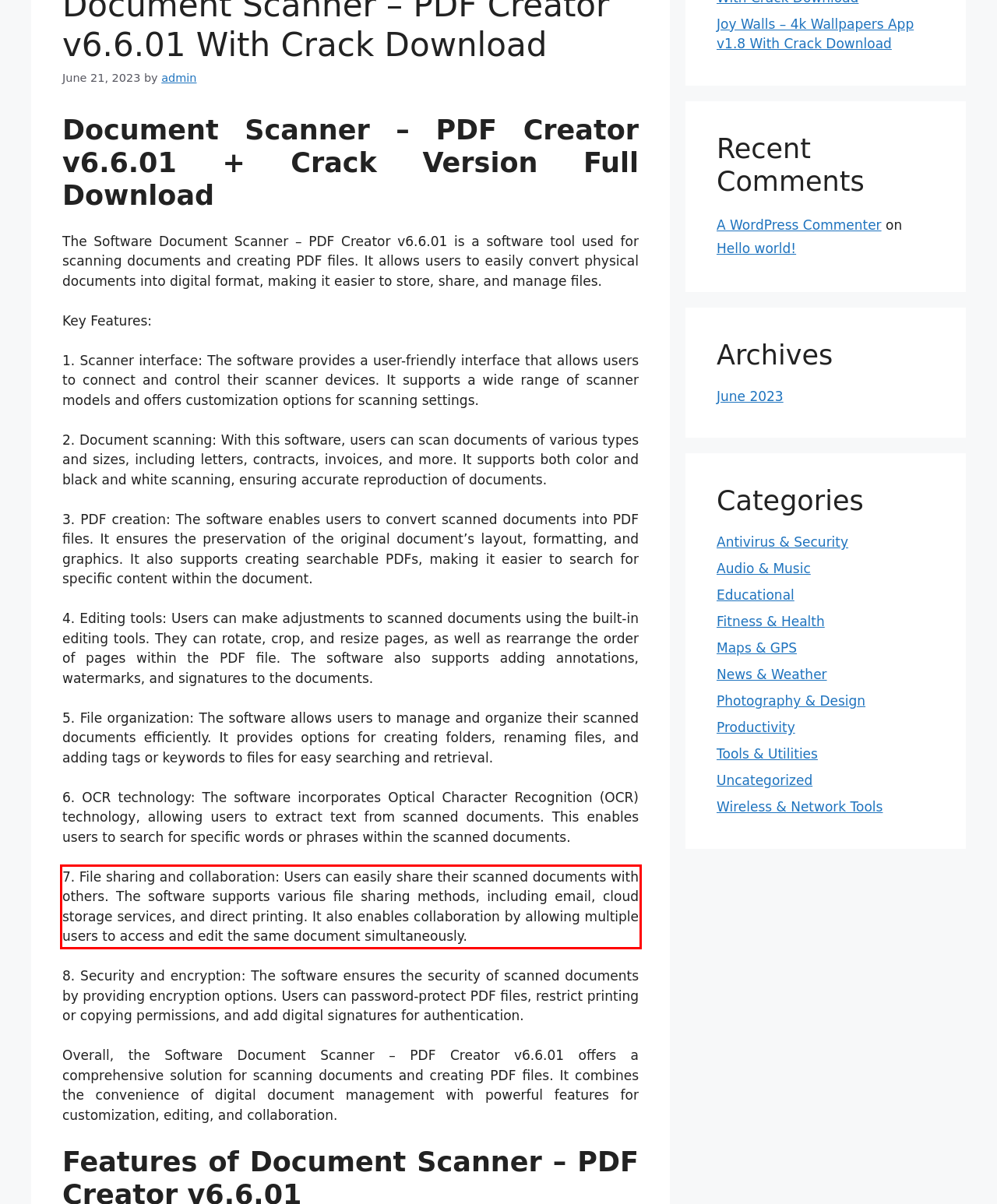Using the provided screenshot, read and generate the text content within the red-bordered area.

7. File sharing and collaboration: Users can easily share their scanned documents with others. The software supports various file sharing methods, including email, cloud storage services, and direct printing. It also enables collaboration by allowing multiple users to access and edit the same document simultaneously.